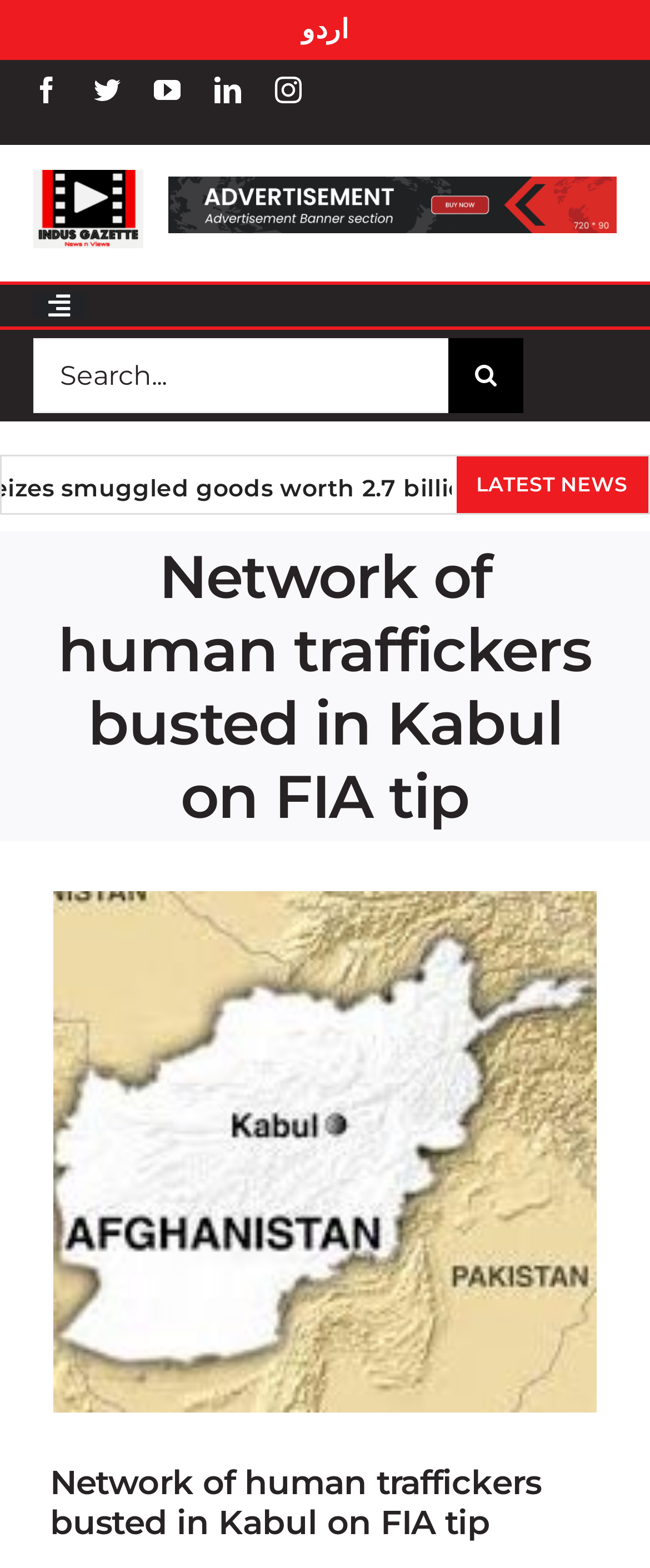What is the purpose of the search bar?
Using the picture, provide a one-word or short phrase answer.

To search for news articles